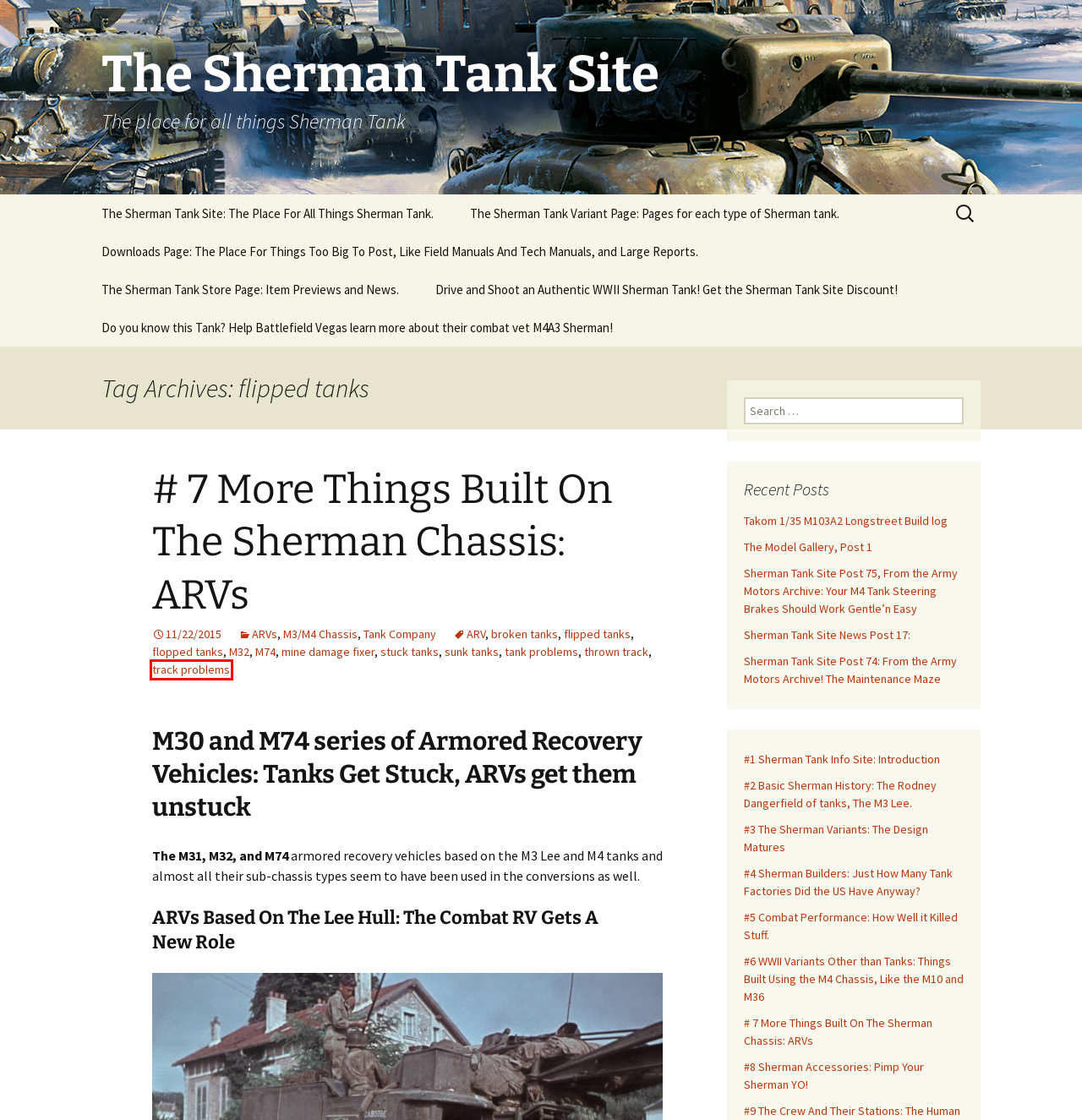With the provided webpage screenshot containing a red bounding box around a UI element, determine which description best matches the new webpage that appears after clicking the selected element. The choices are:
A. track problems | The Sherman Tank Site
B. 105 mm M4 Howitzer Information Page | The Sherman Tank Site
C. 75MM M3 Gun Information Page | The Sherman Tank Site
D. #3 The Sherman Variants: The Design Matures | The Sherman Tank Site
E. # 7 More Things Built On The Sherman Chassis: ARVs | The Sherman Tank Site
F. The Sherman Tank Engine Page. | The Sherman Tank Site
G. #8 Sherman Accessories: Pimp Your Sherman YO! | The Sherman Tank Site
H. #1 Sherman Tank Info Site: Introduction | The Sherman Tank Site

A